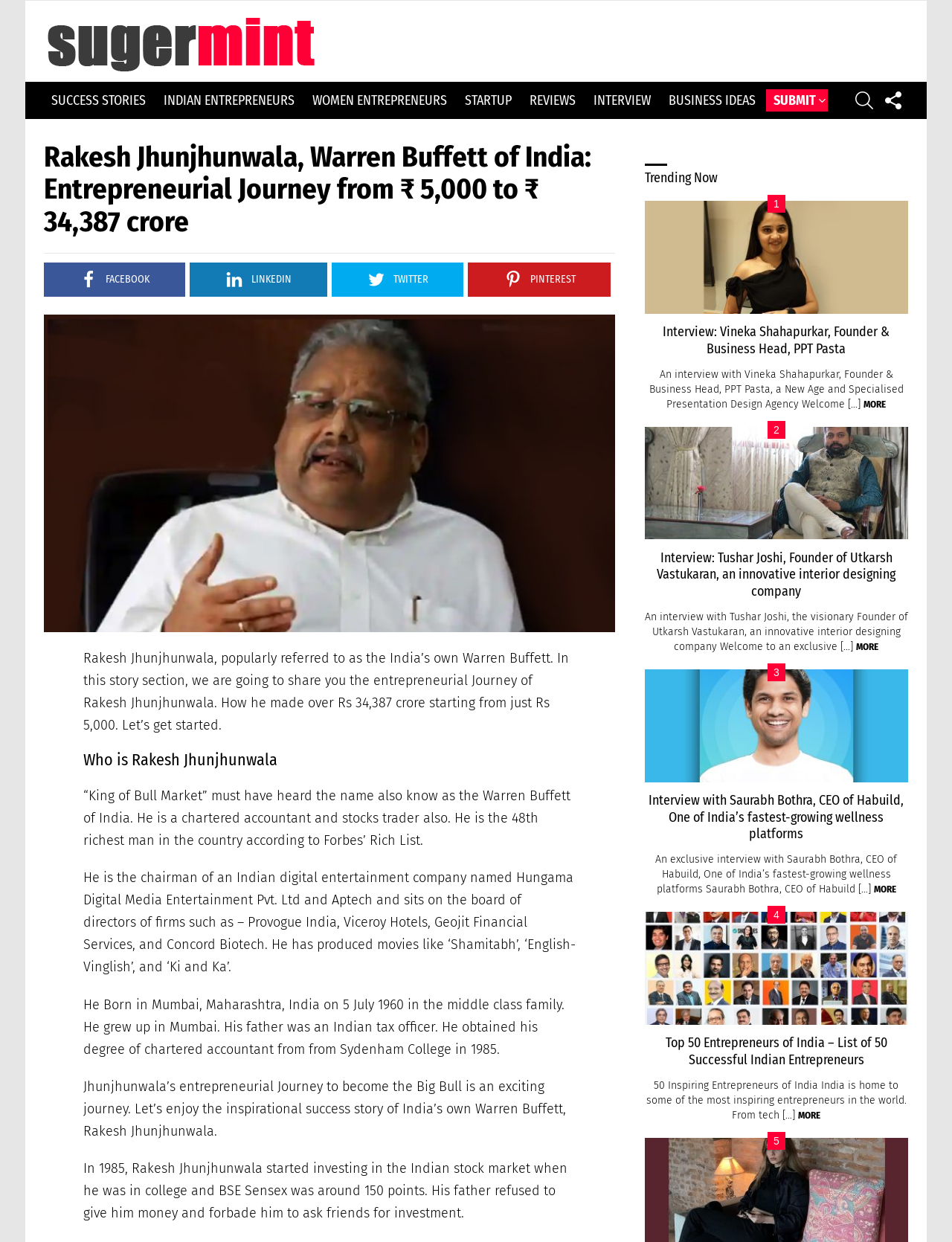Identify the bounding box coordinates for the element that needs to be clicked to fulfill this instruction: "View the interview with Vineka Shahapurkar". Provide the coordinates in the format of four float numbers between 0 and 1: [left, top, right, bottom].

[0.677, 0.261, 0.954, 0.288]